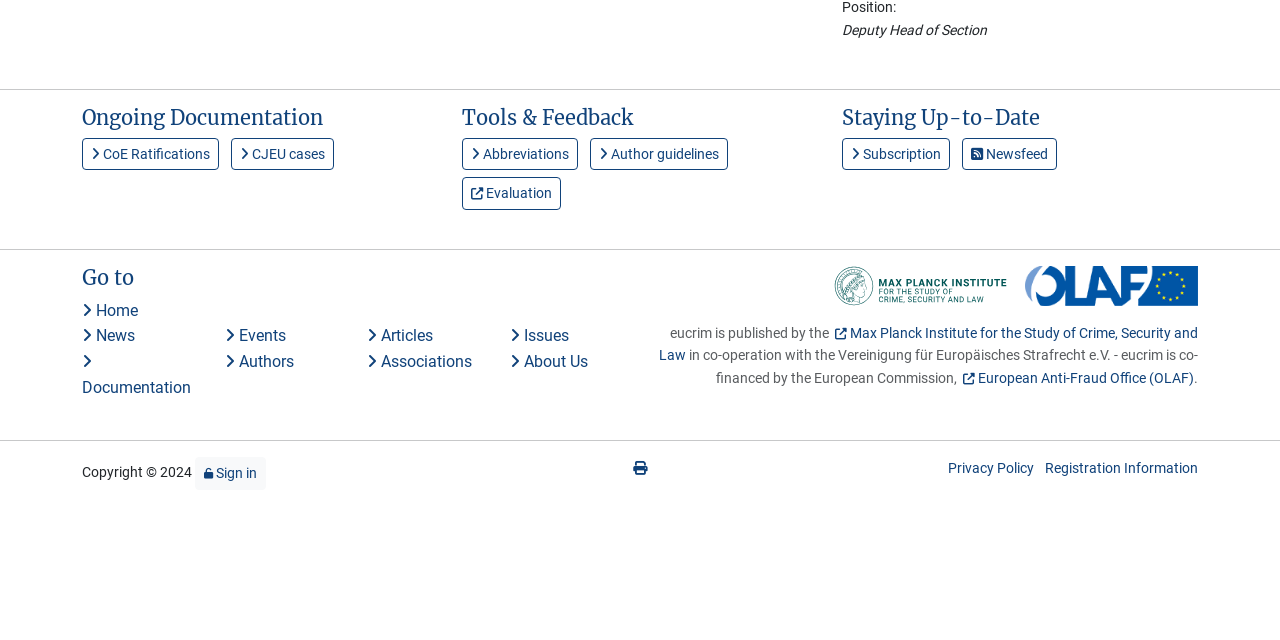Find and provide the bounding box coordinates for the UI element described with: "Privacy Policy".

[0.741, 0.719, 0.808, 0.744]